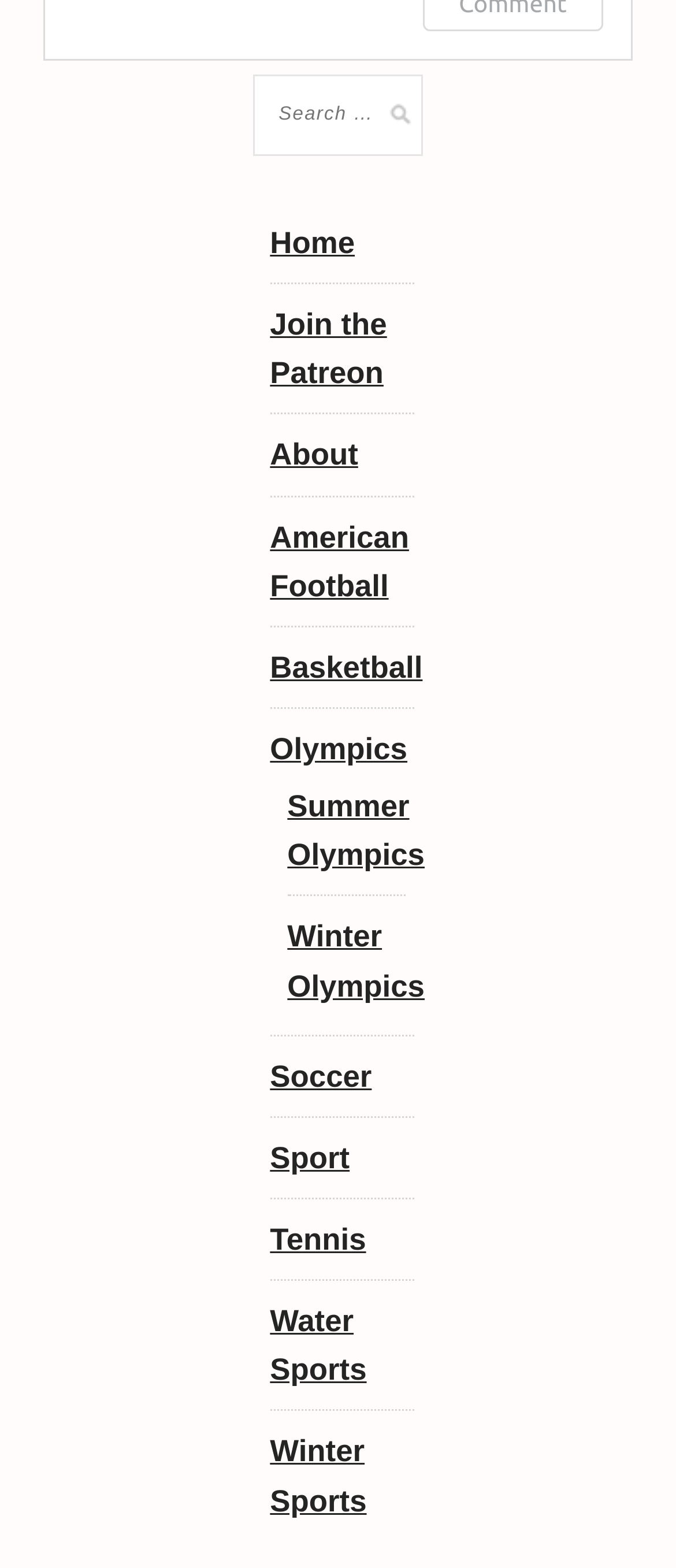Provide a short answer using a single word or phrase for the following question: 
What is the link above 'About' on the webpage?

Join the Patreon